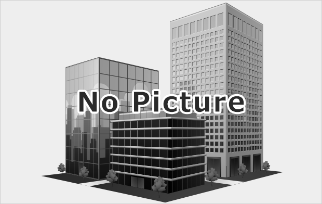Respond to the following question using a concise word or phrase: 
How many buildings are depicted in the image?

Three